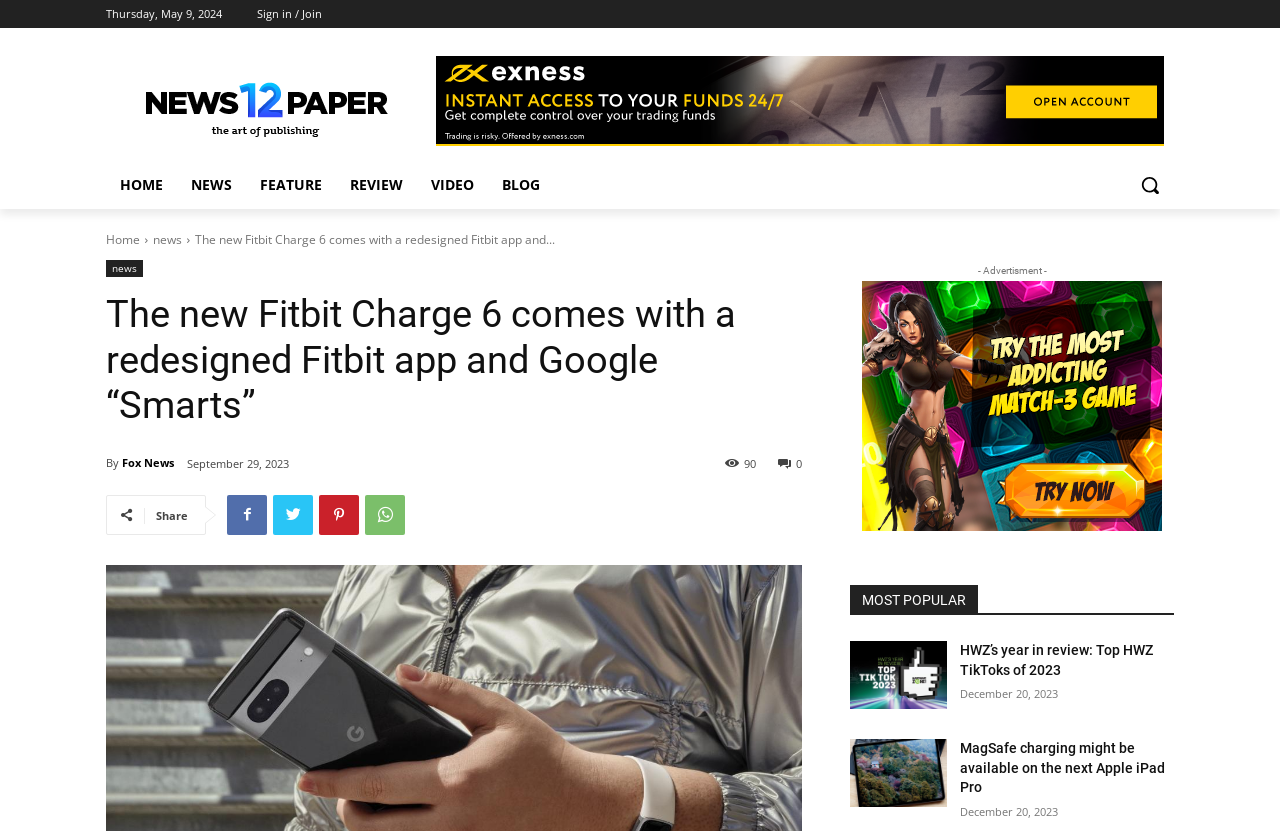Find the bounding box coordinates of the area that needs to be clicked in order to achieve the following instruction: "Read the 'NEWS' article". The coordinates should be specified as four float numbers between 0 and 1, i.e., [left, top, right, bottom].

[0.138, 0.194, 0.192, 0.252]